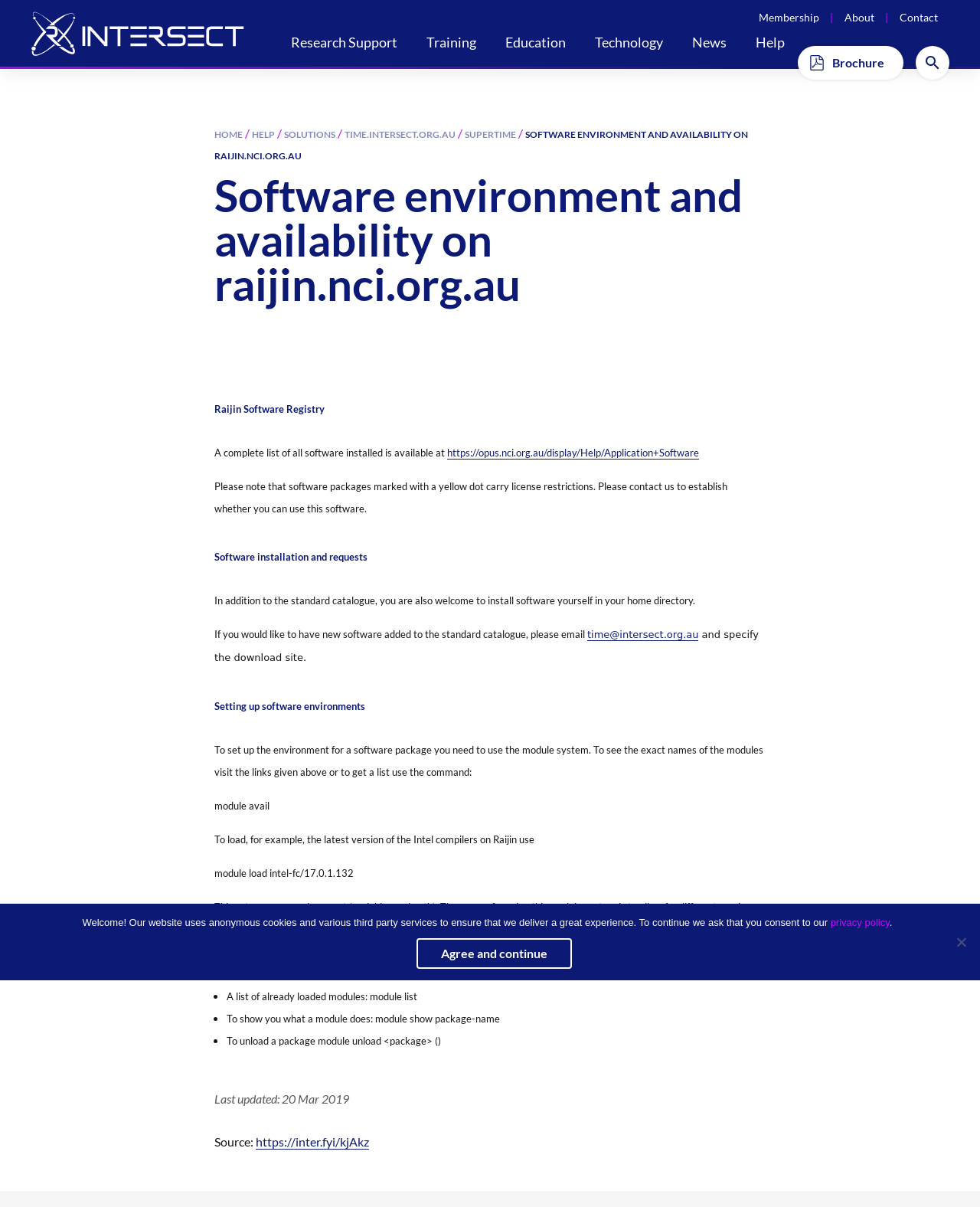Describe all the key features of the webpage in detail.

The webpage is about software environment and availability on raijin.nci.org.au, provided by Intersect. At the top, there is a logo and a navigation menu with links to Research Support, Training, Education, Technology, News, Help, Membership, About, and Contact. Below the navigation menu, there is a prominent link to "Brochure" with an accompanying image.

The main content of the webpage is divided into several sections. The first section is headed "Software environment and availability on raijin.nci.org.au" and provides an introduction to the topic. The second section, "Raijin Software Registry", lists all the software installed on Raijin, with a note about software packages marked with a yellow dot carrying license restrictions.

The third section, "Software installation and requests", explains that users can install software themselves in their home directory and provides instructions on how to request new software to be added to the standard catalogue. The fourth section, "Setting up software environments", describes how to use the module system to set up the environment for a software package, including examples of commands to use.

The webpage also has a section with useful basic module commands, including listing already loaded modules, showing what a module does, and unloading a package. At the bottom of the page, there is a note about the last update date and a link to the source of the information.

Additionally, there is a cookie notice dialog at the bottom of the page, which informs users about the website's use of anonymous cookies and third-party services, and asks for consent to continue.